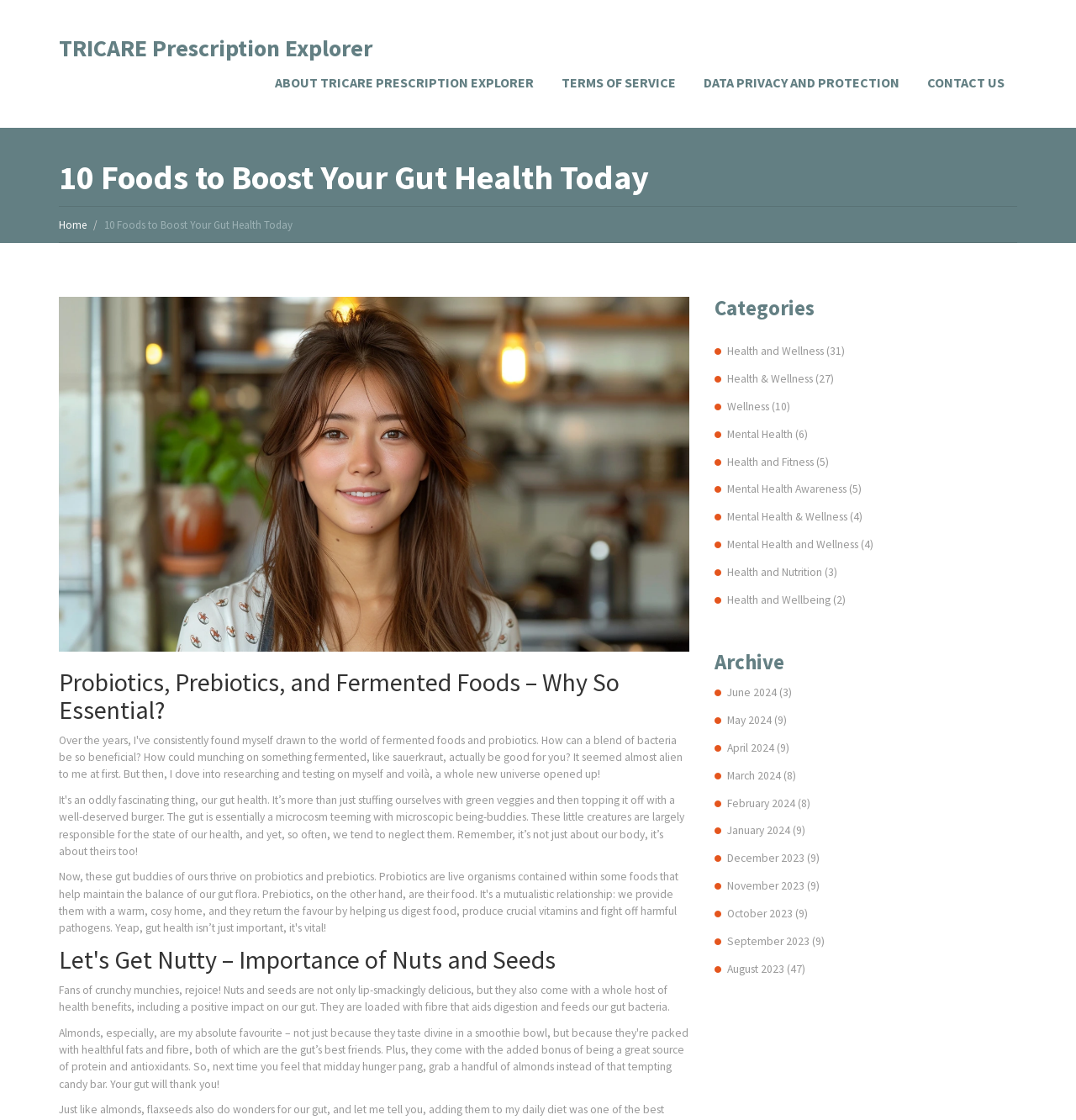Extract the main heading from the webpage content.

10 Foods to Boost Your Gut Health Today